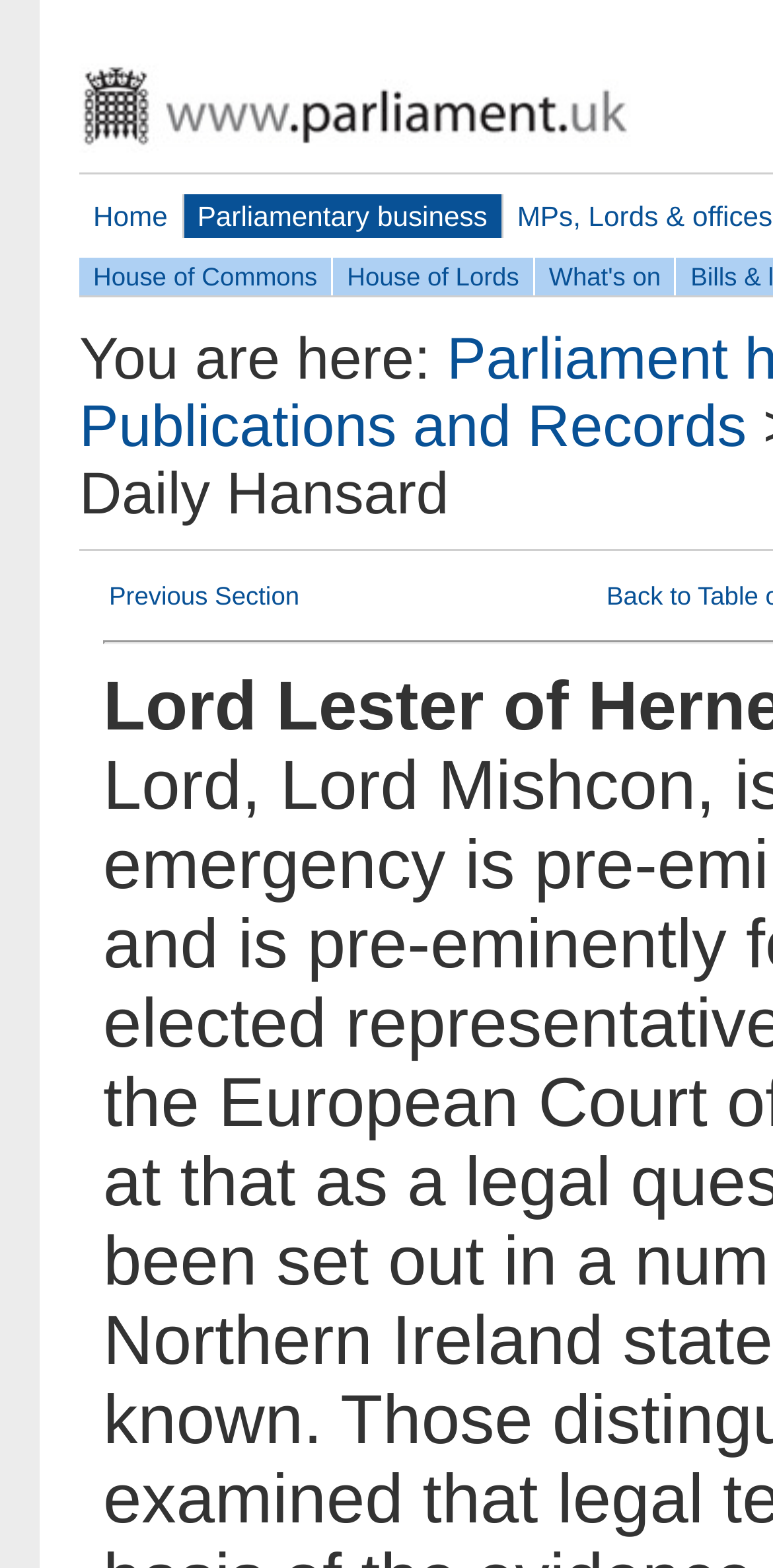Highlight the bounding box coordinates of the region I should click on to meet the following instruction: "check daily Hansard".

[0.103, 0.294, 0.581, 0.336]